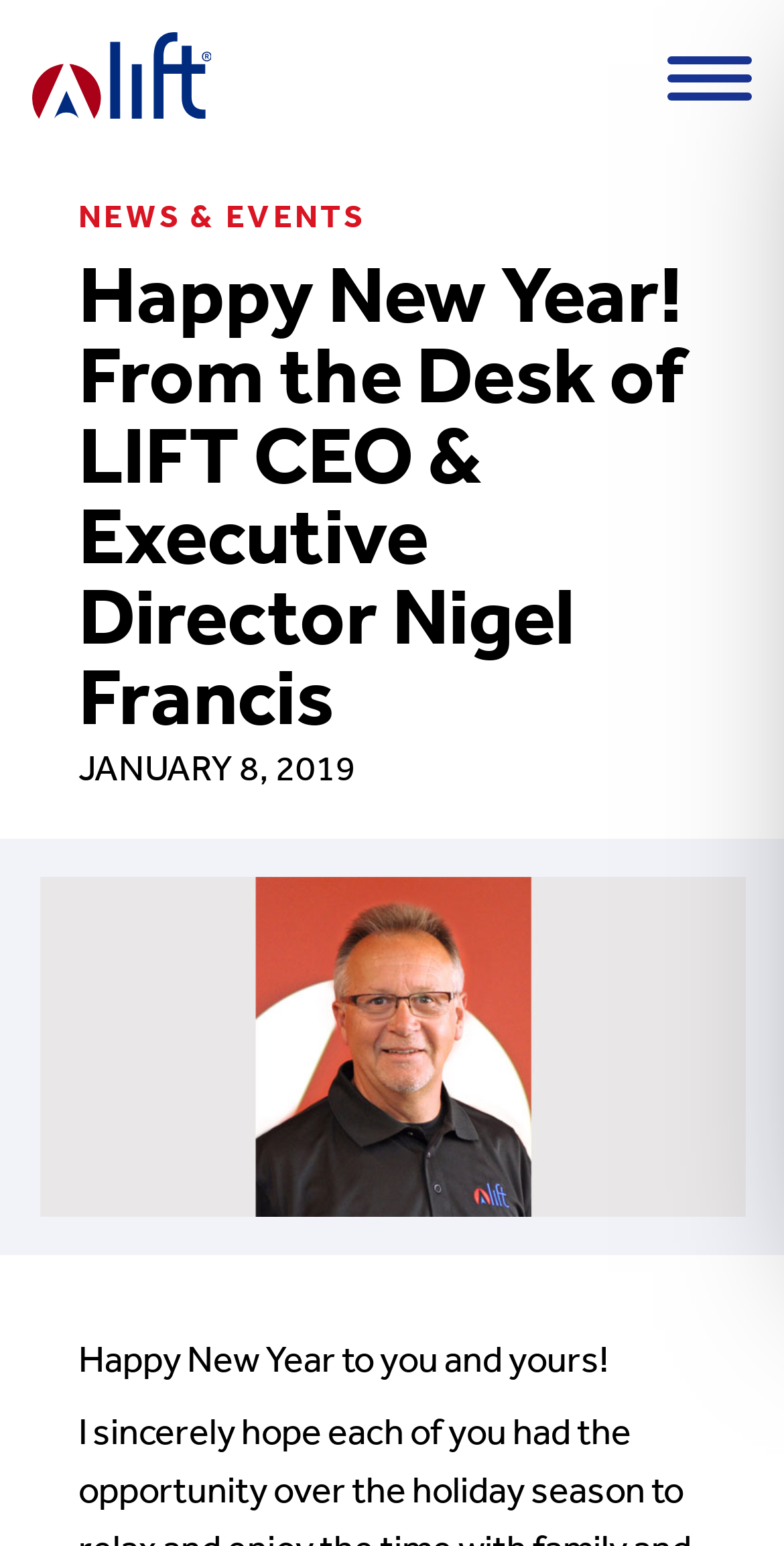Who is the CEO and Executive Director of LIFT?
Please analyze the image and answer the question with as much detail as possible.

I found the name of the CEO and Executive Director of LIFT by looking at the heading element with the content 'Happy New Year! From the Desk of LIFT CEO & Executive Director Nigel Francis' which is located at the coordinates [0.1, 0.165, 0.9, 0.477].